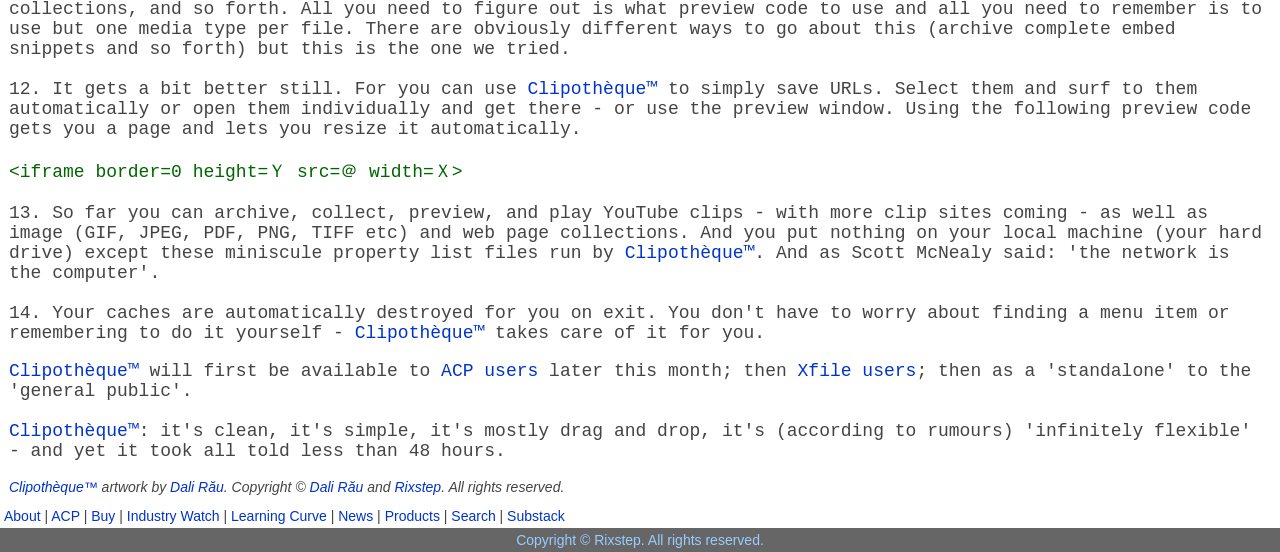What is the name of the service that allows users to save URLs?
Using the details from the image, give an elaborate explanation to answer the question.

The webpage mentions 'Clipothèque' multiple times, and it seems to be a service that allows users to save URLs, archive, collect, preview, and play YouTube clips, as well as image and web page collections.